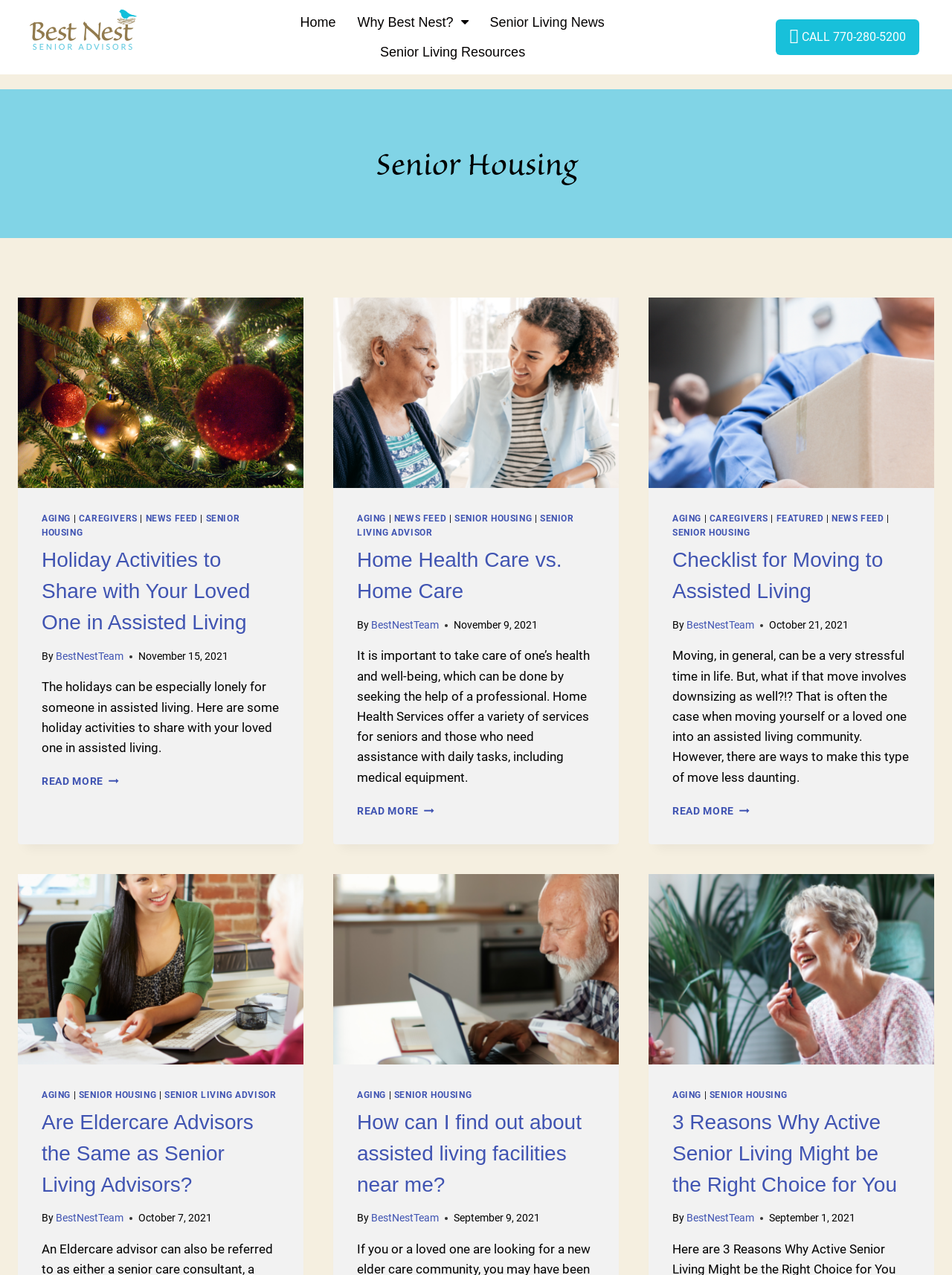Can you specify the bounding box coordinates of the area that needs to be clicked to fulfill the following instruction: "Learn about 'Home Health Care vs. Home Care'"?

[0.35, 0.233, 0.65, 0.383]